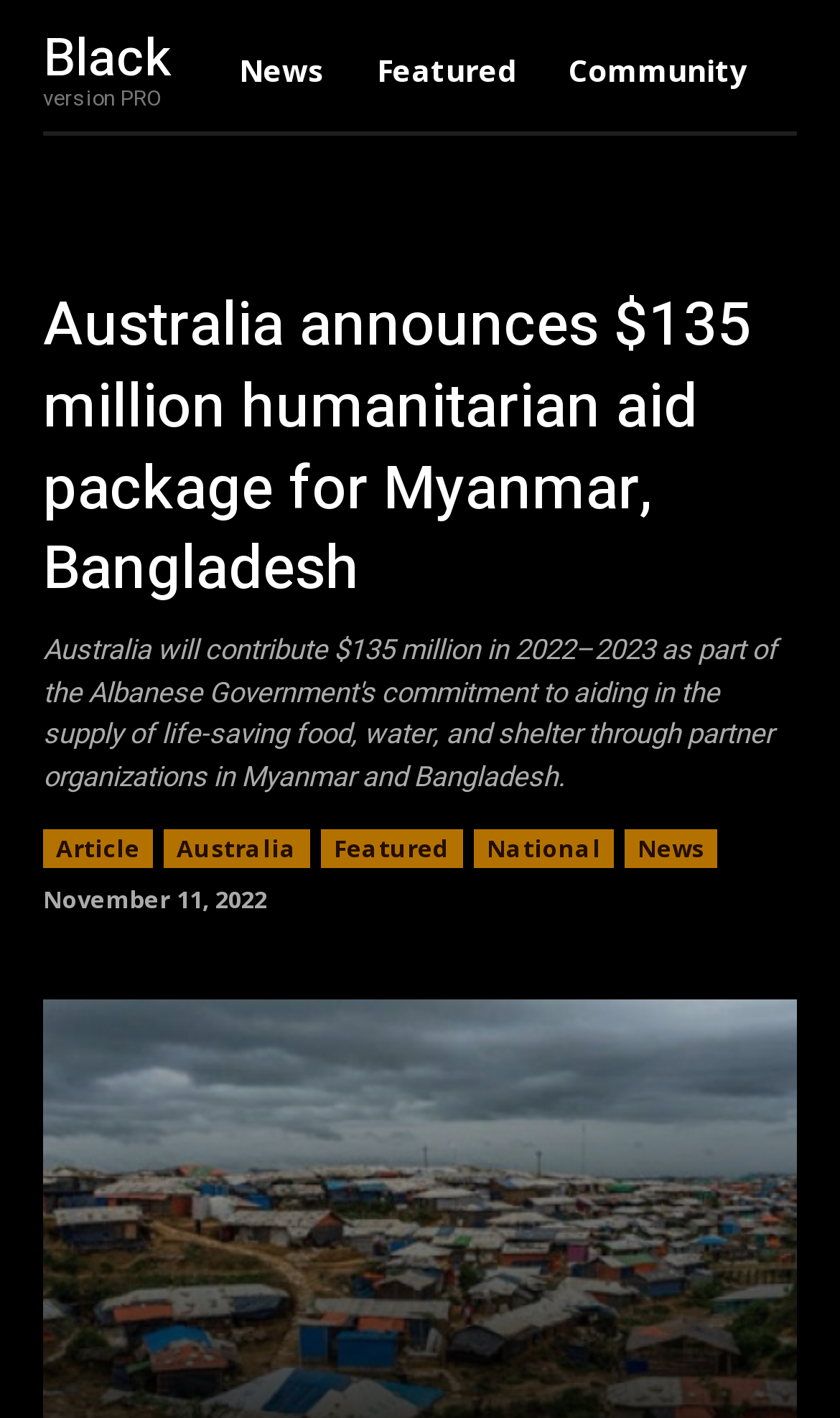Generate a comprehensive description of the webpage content.

The webpage appears to be a news article page, with a focus on a specific news story. At the top of the page, there are four links: "Black version PRO", "News", "Featured", and "Community", which are positioned horizontally across the top of the page.

Below these links, there is a prominent heading that reads "Australia announces $135 million humanitarian aid package for Myanmar, Bangladesh". This heading is centered near the top of the page.

Underneath the heading, there are five links arranged horizontally: "Article", "Australia", "Featured", "National", and "News". These links are positioned roughly in the middle of the page.

To the right of these links, there is a timestamp that reads "November 11, 2022", which indicates the date the article was published.

The webpage's content is focused on the Australian government's commitment to providing humanitarian aid, with a specific mention of a $135 million package for Myanmar and Bangladesh.